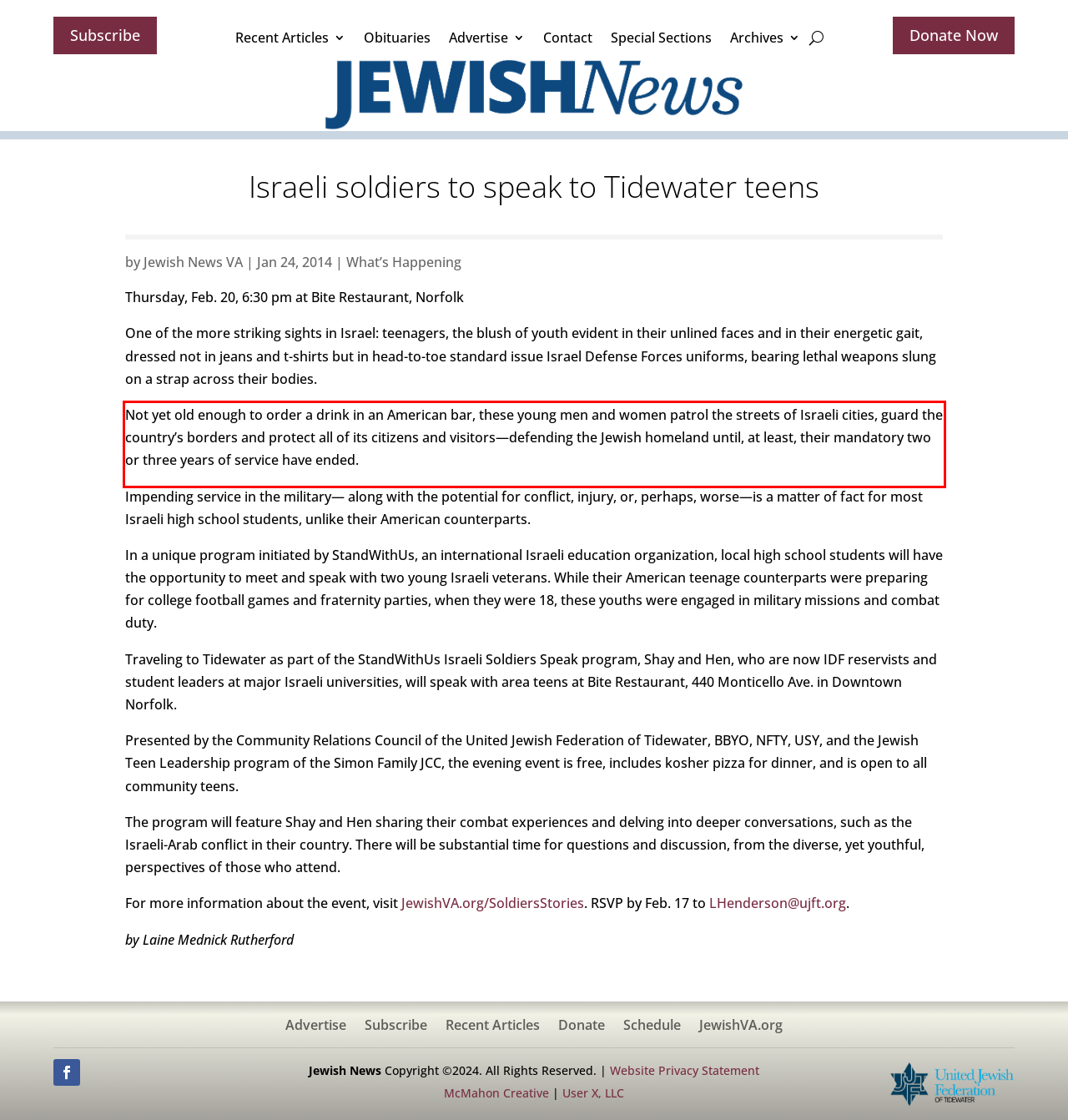Using the provided screenshot of a webpage, recognize and generate the text found within the red rectangle bounding box.

Not yet old enough to order a drink in an American bar, these young men and women patrol the streets of Israeli cities, guard the country’s borders and protect all of its citizens and visitors—defending the Jewish homeland until, at least, their mandatory two or three years of service have ended.